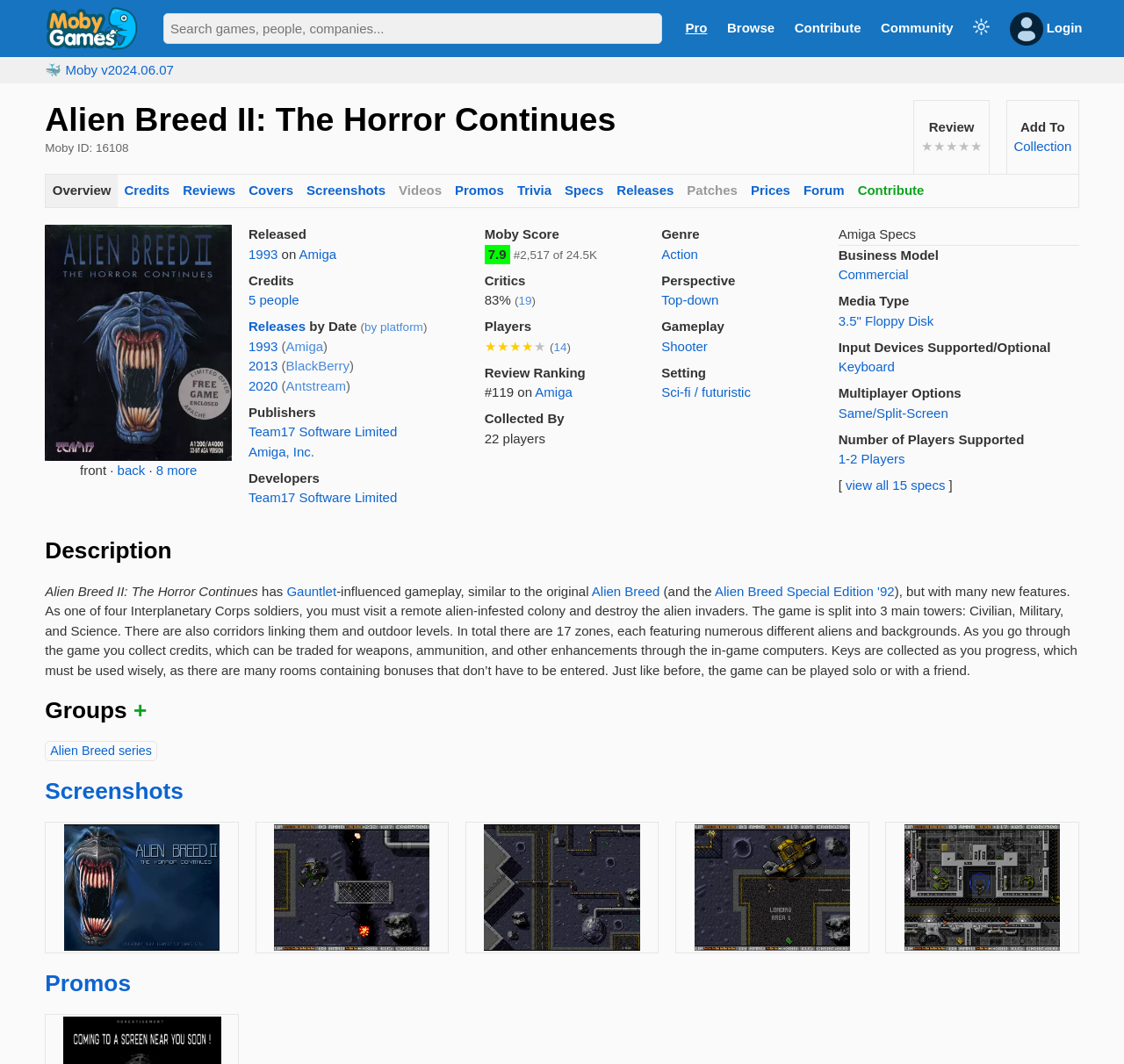Using the provided element description: "8 more", determine the bounding box coordinates of the corresponding UI element in the screenshot.

[0.139, 0.434, 0.175, 0.448]